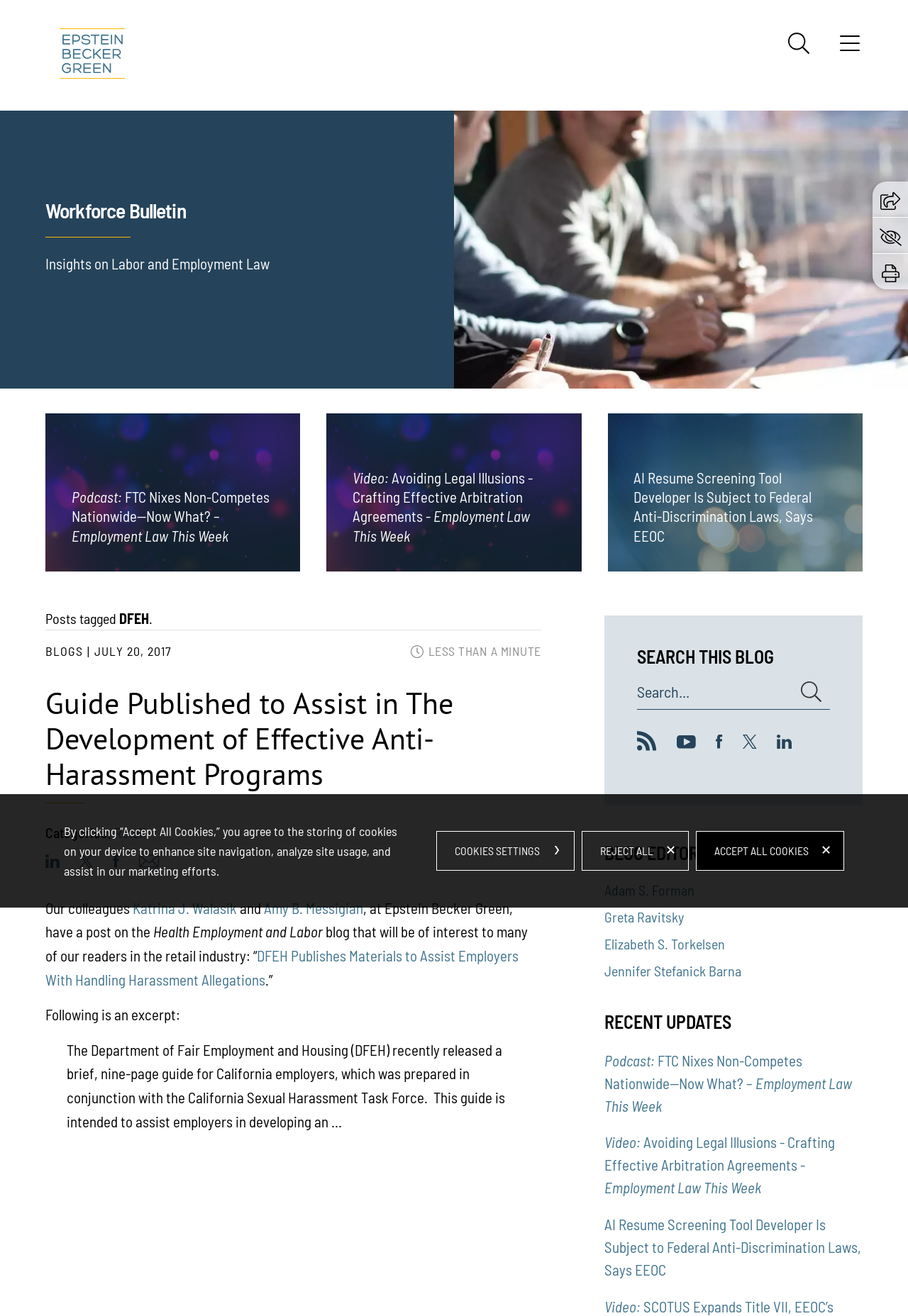What is the name of the law firm?
Provide an in-depth answer to the question, covering all aspects.

I found the answer by looking at the top-left corner of the webpage, where the logo and name of the law firm are displayed.